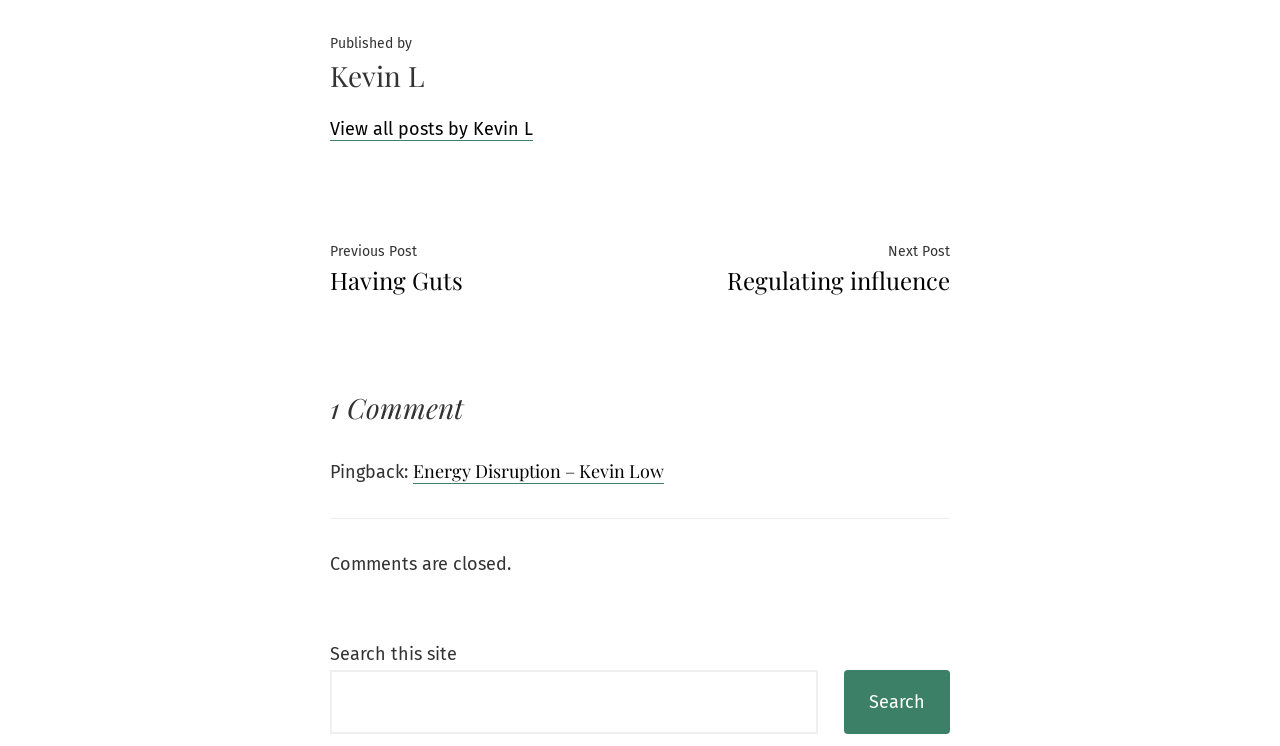Is commenting allowed on this post?
Using the screenshot, give a one-word or short phrase answer.

No